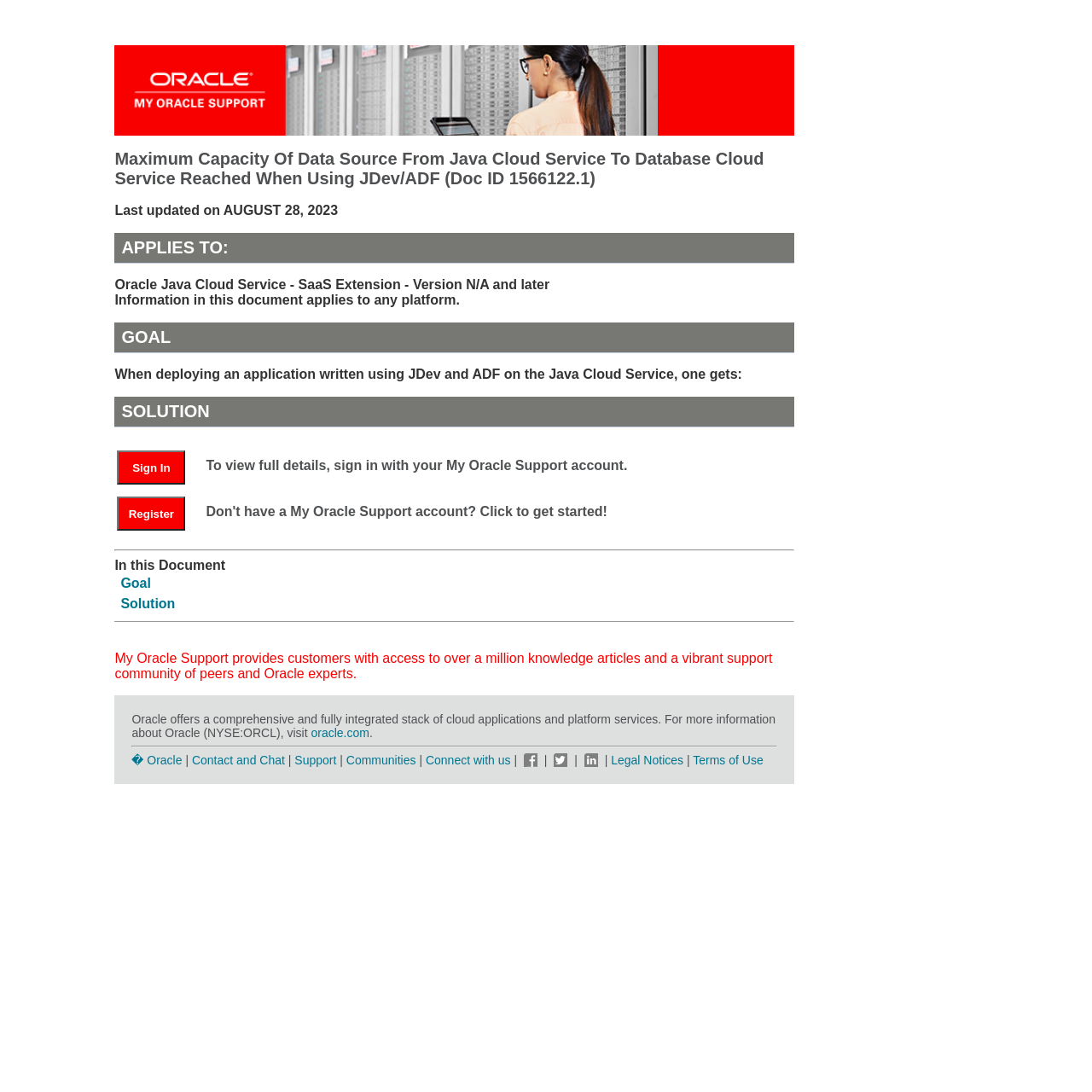Find the bounding box coordinates for the element that must be clicked to complete the instruction: "Register for a My Oracle Support account". The coordinates should be four float numbers between 0 and 1, indicated as [left, top, right, bottom].

[0.107, 0.448, 0.186, 0.489]